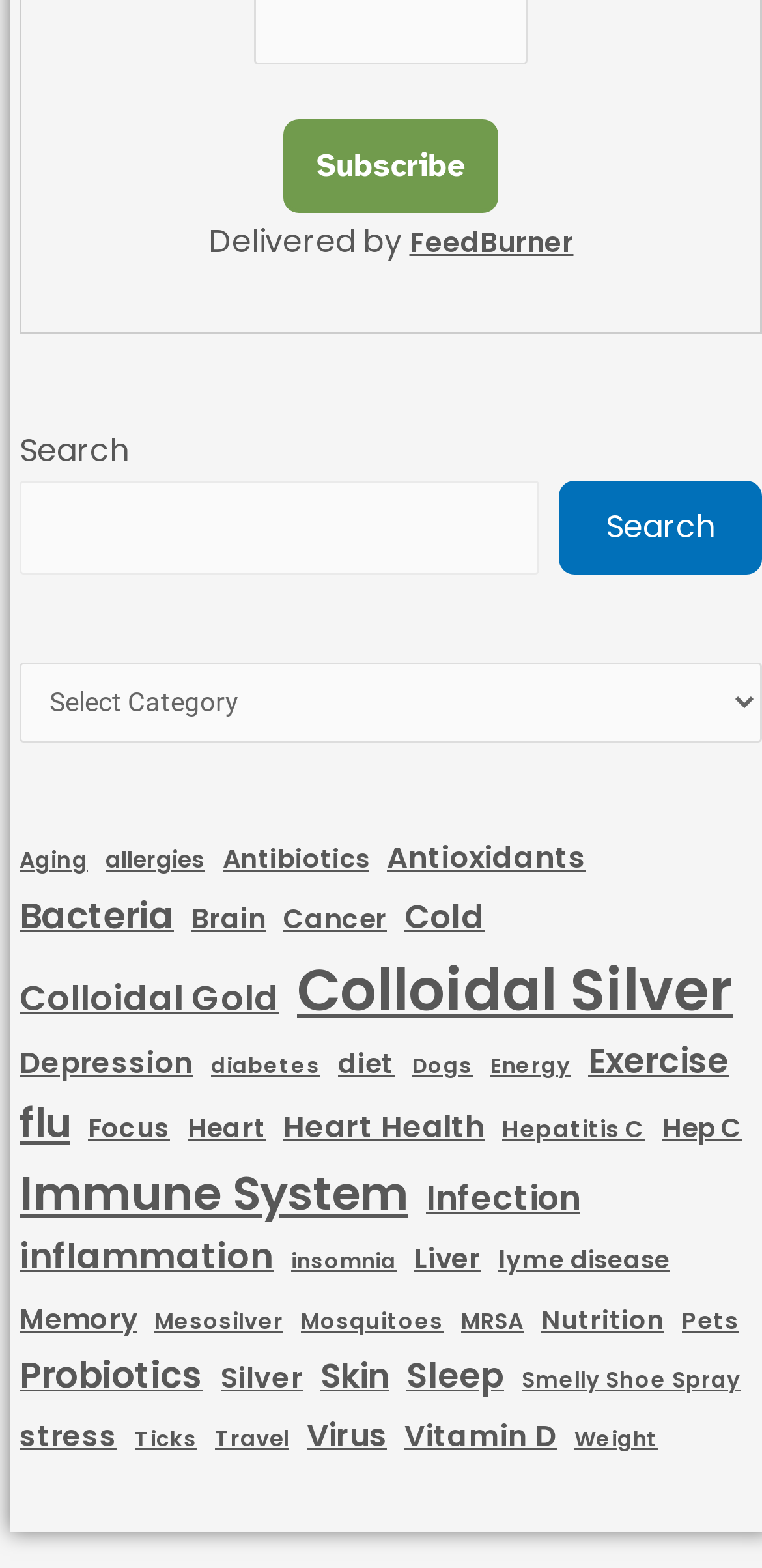Specify the bounding box coordinates of the element's region that should be clicked to achieve the following instruction: "View articles tagged as advisable". The bounding box coordinates consist of four float numbers between 0 and 1, in the format [left, top, right, bottom].

None